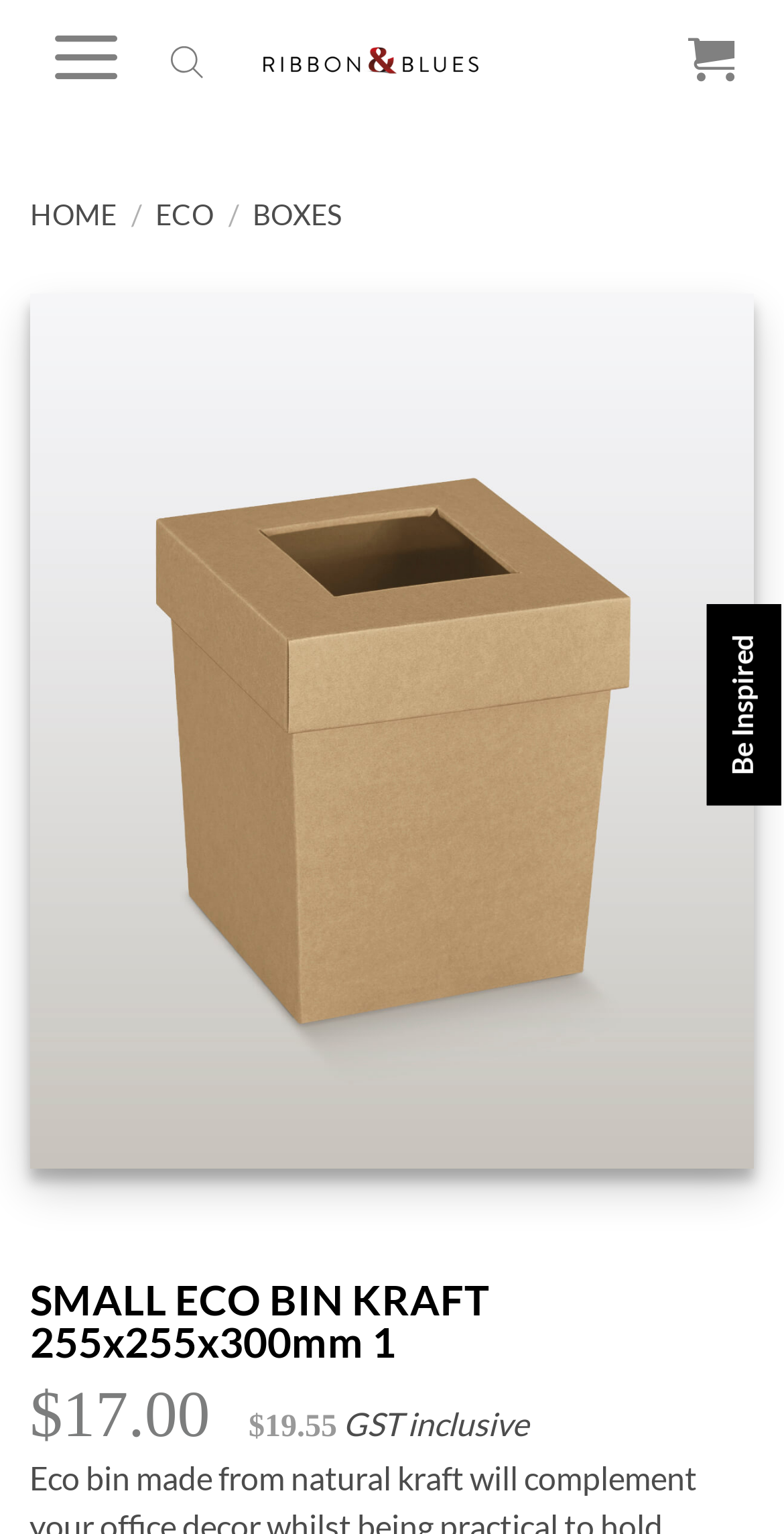Locate the bounding box coordinates of the area you need to click to fulfill this instruction: 'Click on the Previous button'. The coordinates must be in the form of four float numbers ranging from 0 to 1: [left, top, right, bottom].

[0.075, 0.419, 0.168, 0.533]